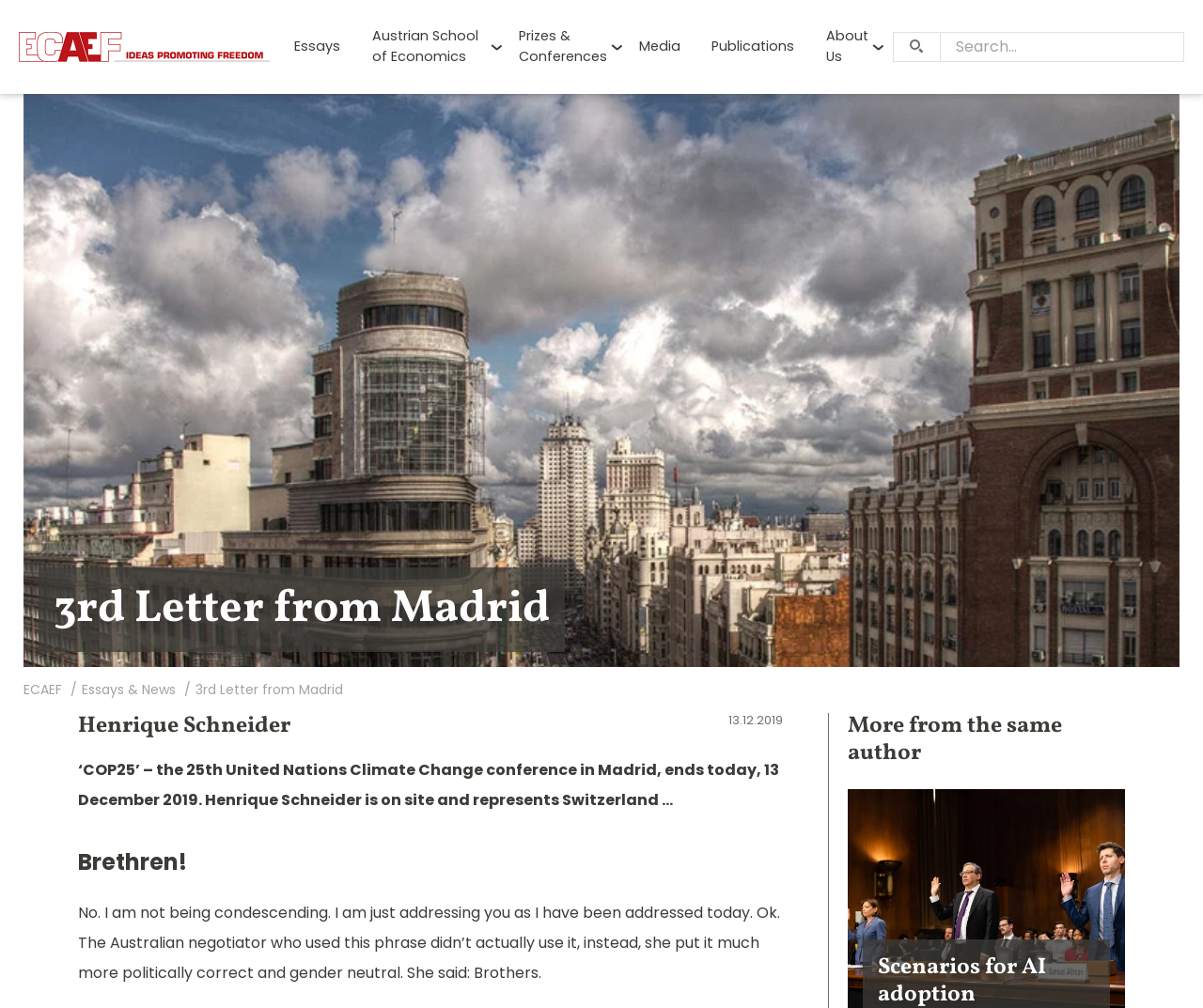Provide a short answer to the following question with just one word or phrase: What is the date of the conference?

13 December 2019